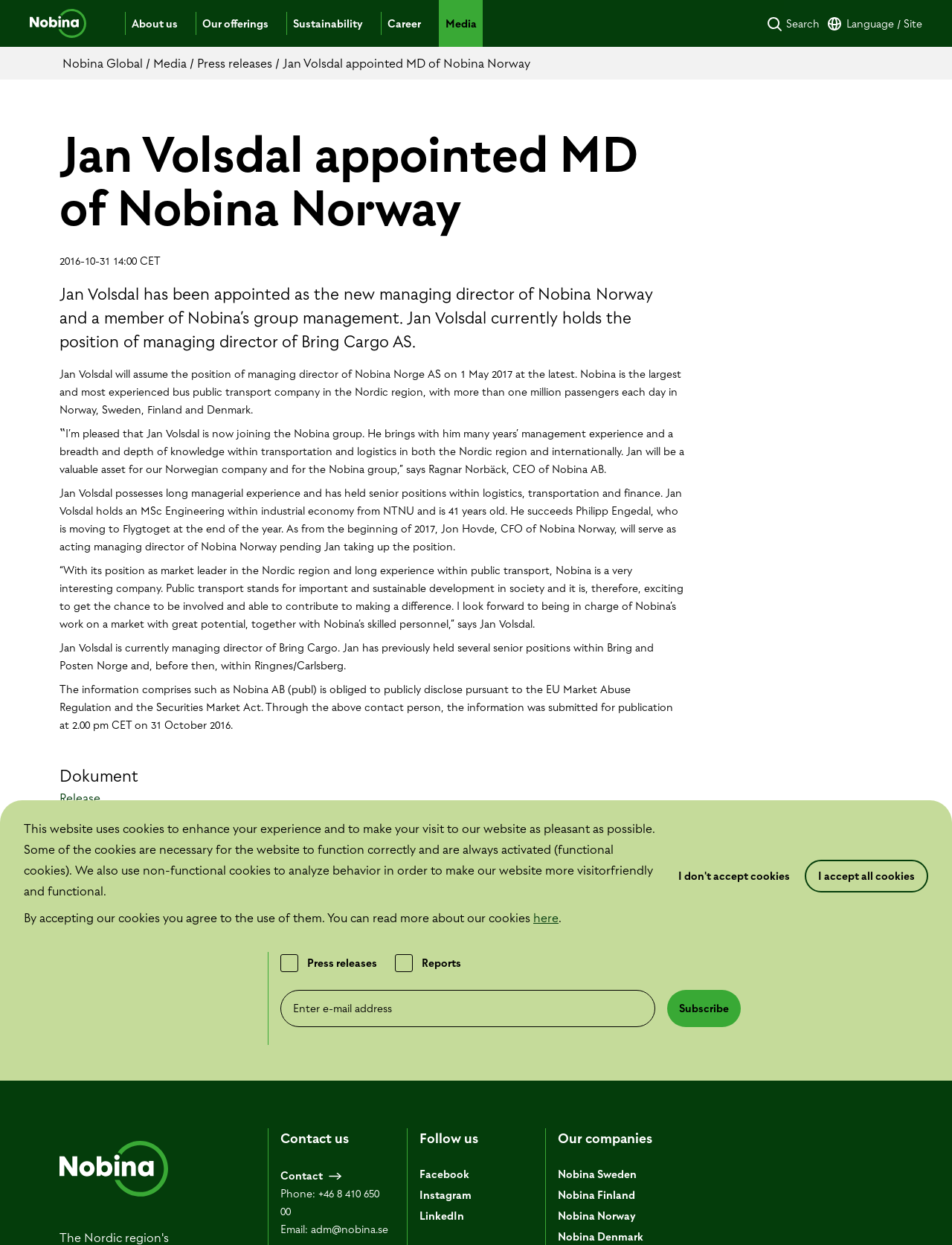Please locate the bounding box coordinates for the element that should be clicked to achieve the following instruction: "Search". Ensure the coordinates are given as four float numbers between 0 and 1, i.e., [left, top, right, bottom].

[0.804, 0.006, 0.861, 0.032]